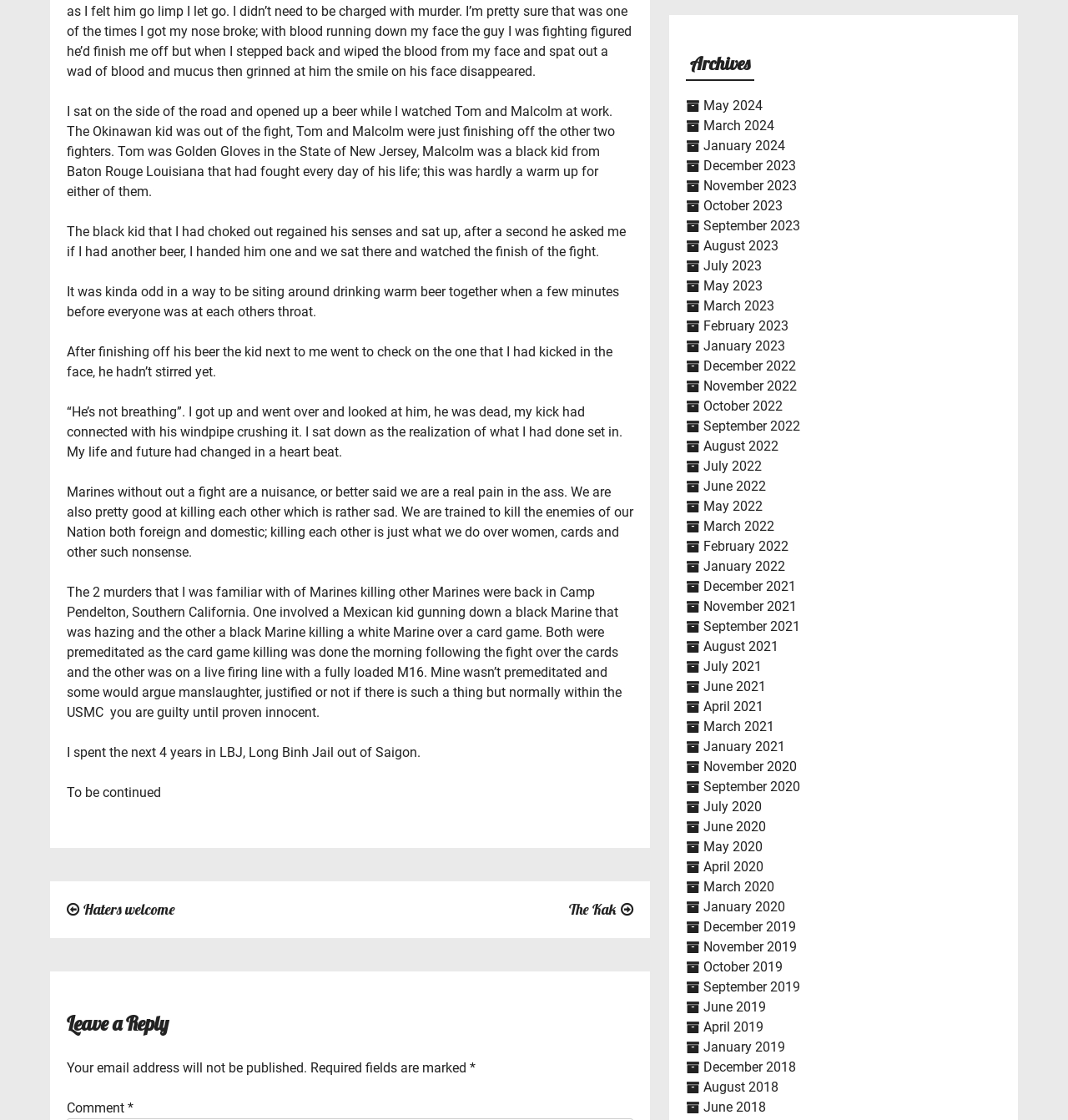Bounding box coordinates must be specified in the format (top-left x, top-left y, bottom-right x, bottom-right y). All values should be floating point numbers between 0 and 1. What are the bounding box coordinates of the UI element described as: January 2024

[0.659, 0.123, 0.735, 0.137]